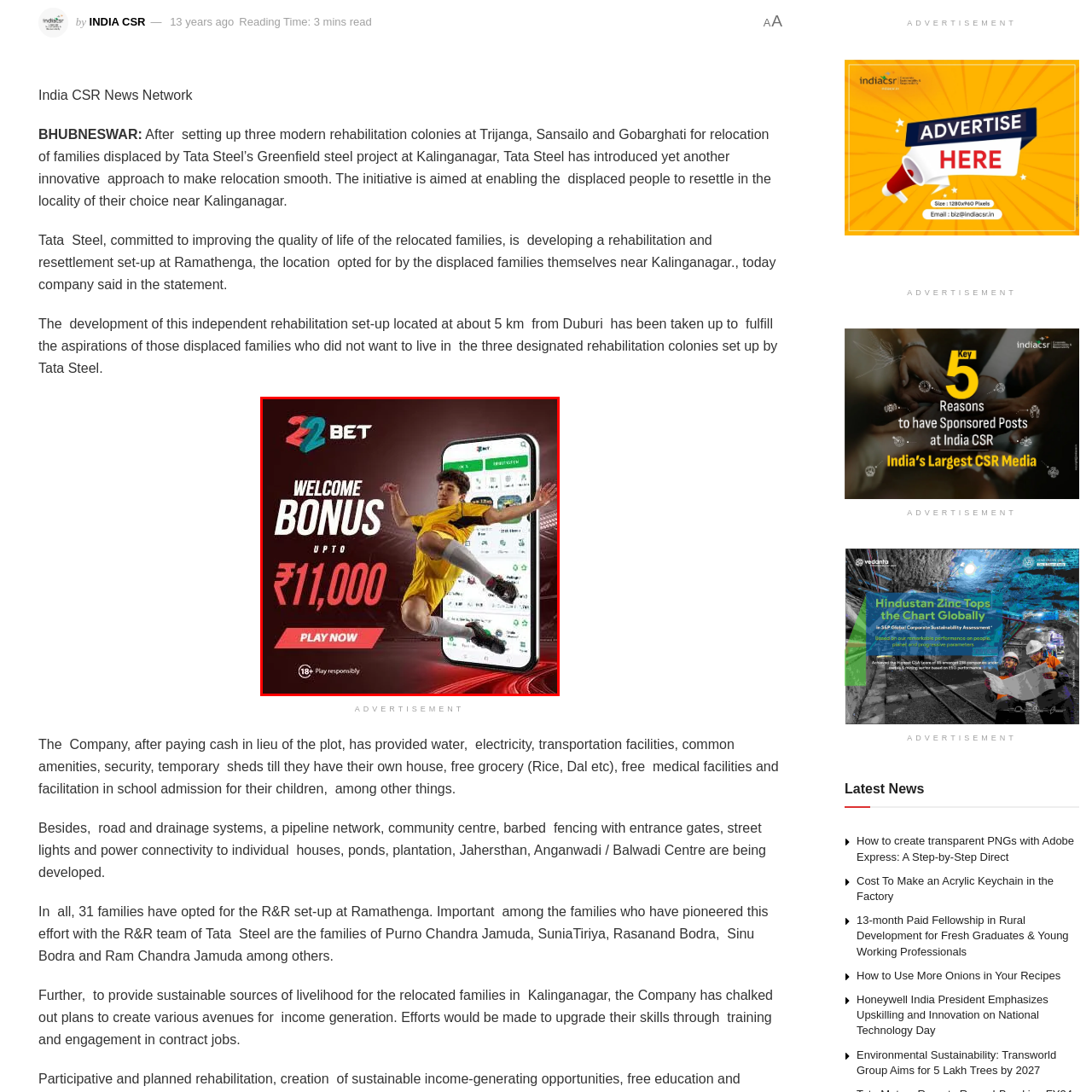What is the call to action in the advertisement?
Analyze the image within the red frame and provide a concise answer using only one word or a short phrase.

PLAY NOW